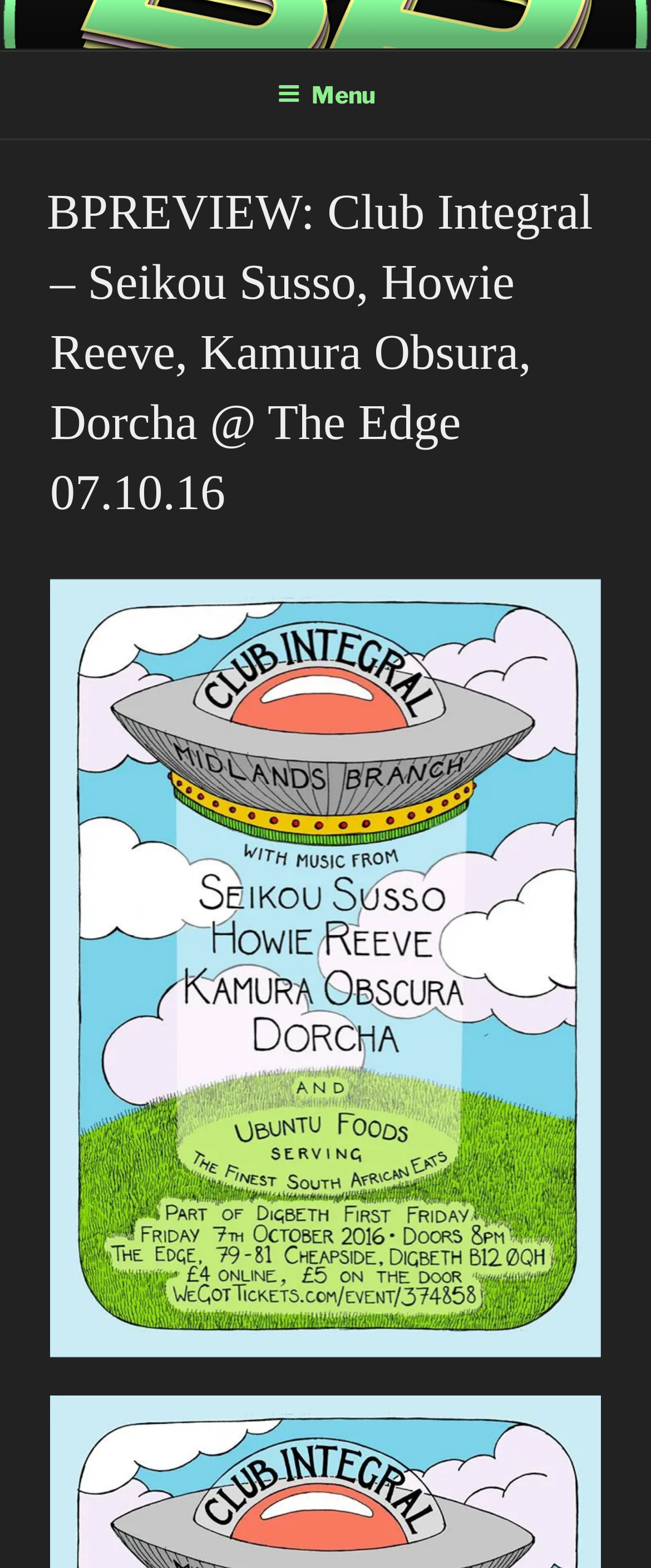What is the date of the event mentioned in the heading?
Using the details from the image, give an elaborate explanation to answer the question.

The heading is located within the bounding box coordinates [0.077, 0.113, 0.923, 0.337]. It contains the text 'BPREVIEW: Club Integral – Seikou Susso, Howie Reeve, Kamura Obsura, Dorcha @ The Edge 07.10.16'. The date of the event mentioned in the heading is 07.10.16.